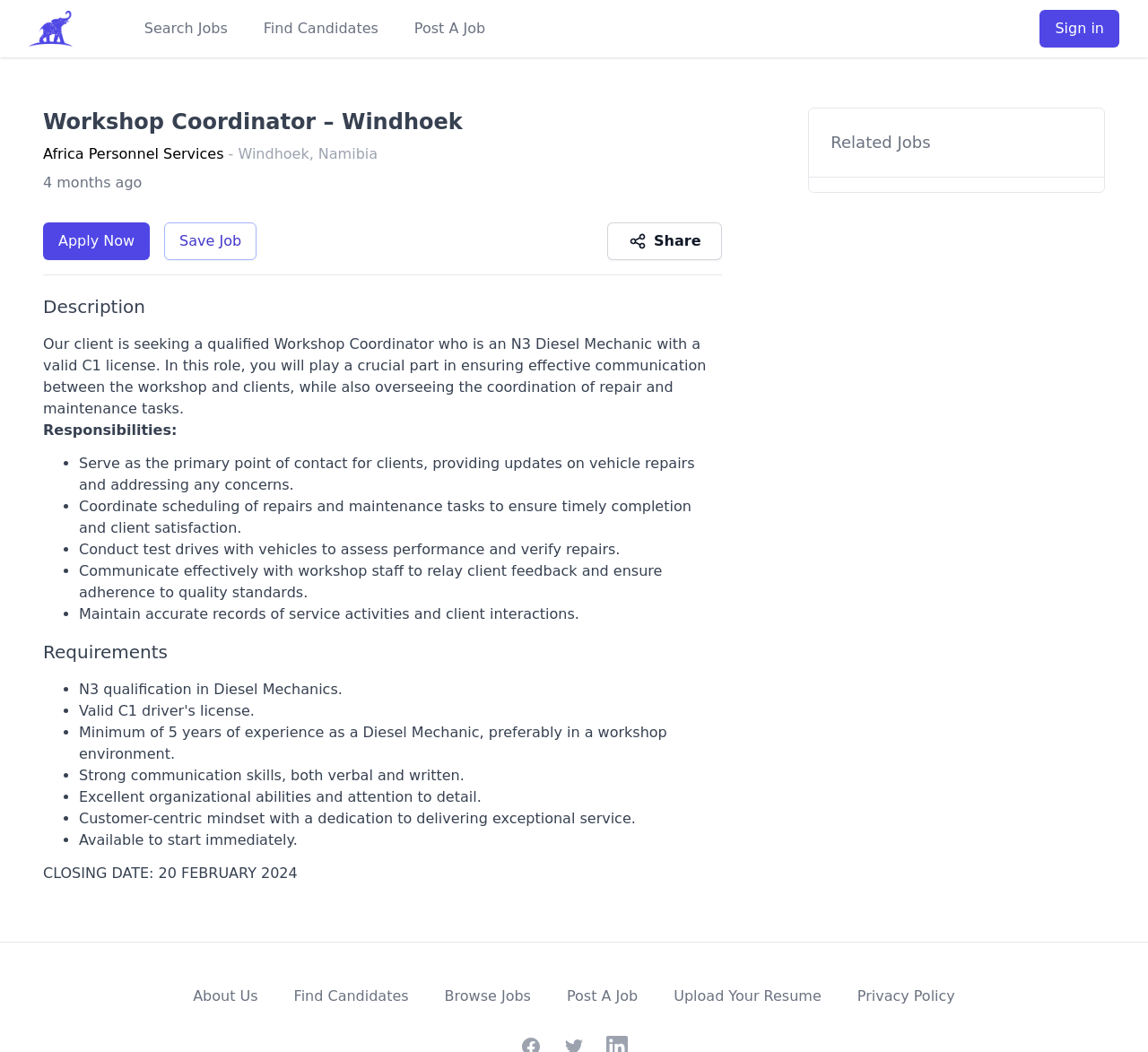Use a single word or phrase to answer this question: 
What is the minimum experience required for the job?

5 years